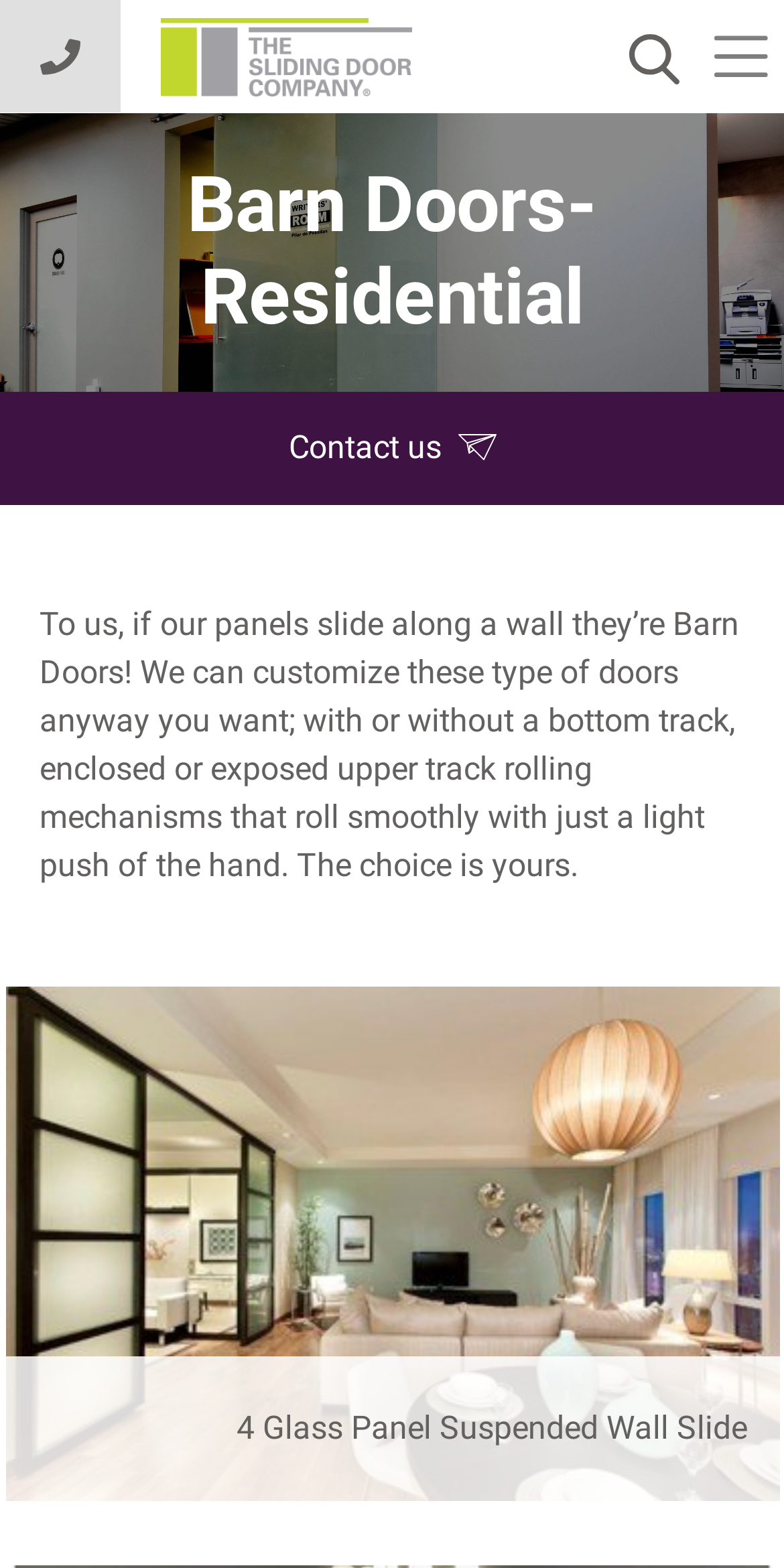Using the description "alt="The Sliding Door Company"", locate and provide the bounding box of the UI element.

[0.164, 0.023, 0.608, 0.047]